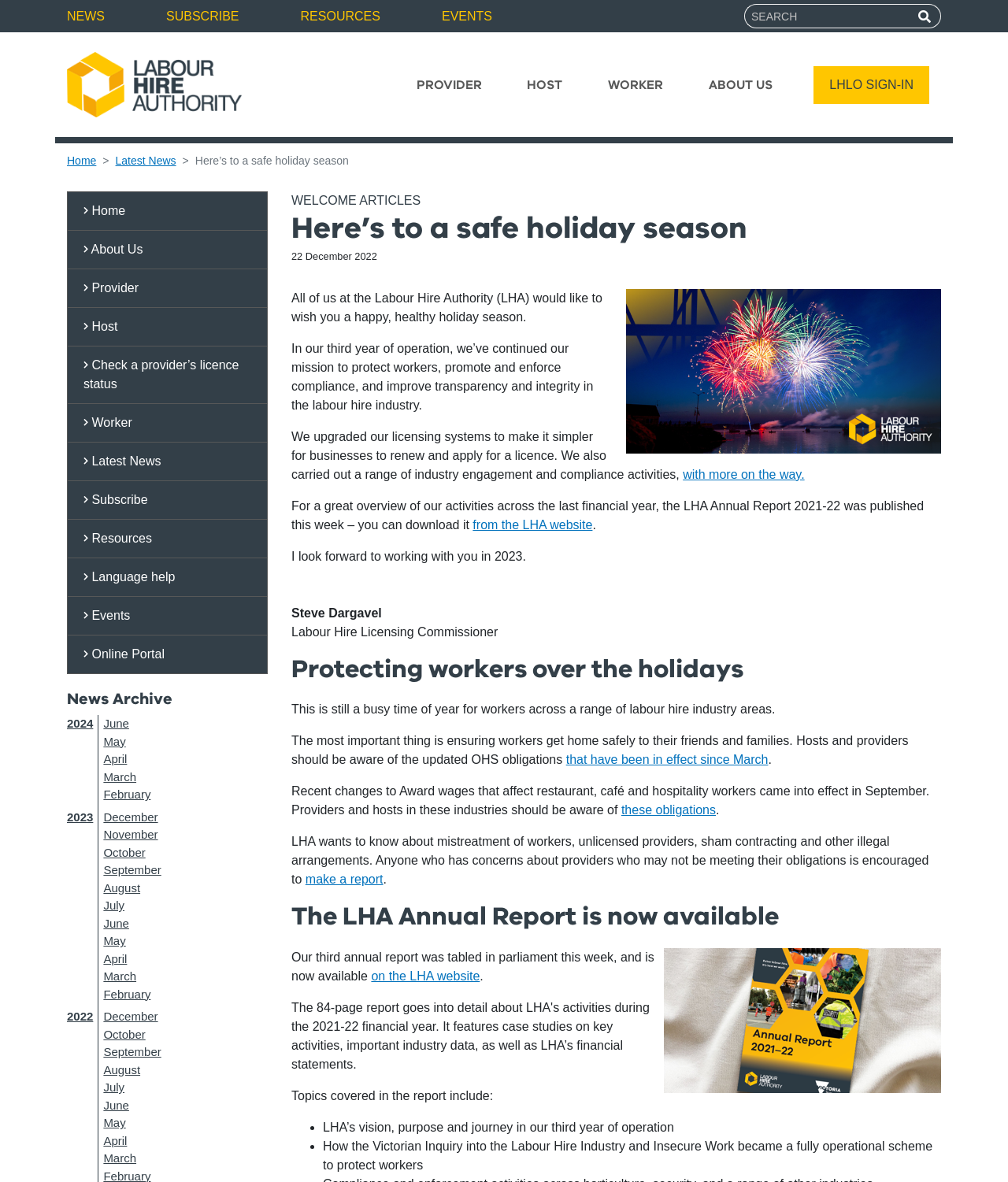Look at the image and write a detailed answer to the question: 
What is the name of the Labour Hire Authority's commissioner?

The answer can be found in the section 'Here’s to a safe holiday season' where the commissioner's name is mentioned as Steve Dargavel, Labour Hire Licensing Commissioner.